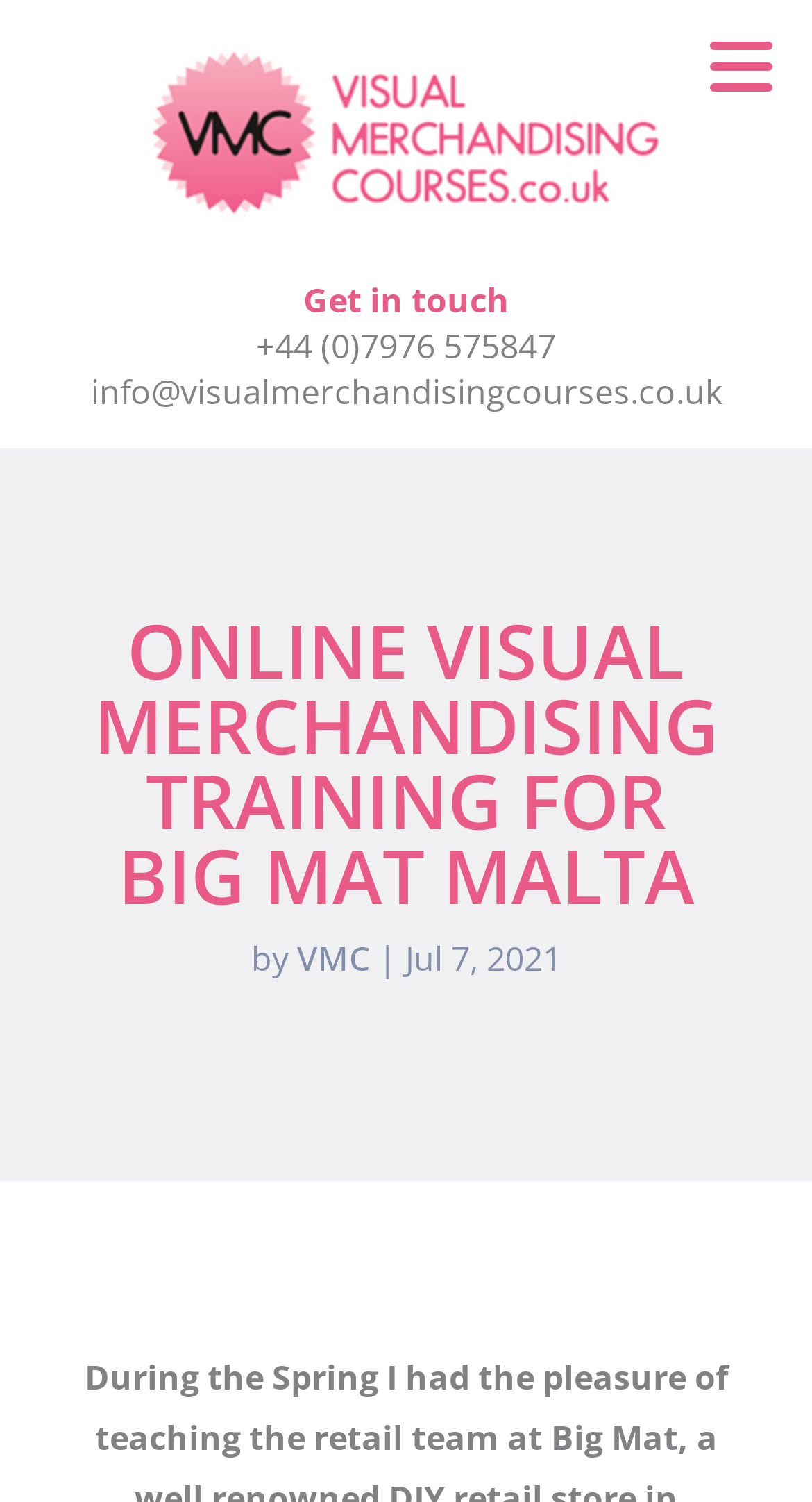What is the name of the company that provided the online visual merchandising training? Examine the screenshot and reply using just one word or a brief phrase.

VMC